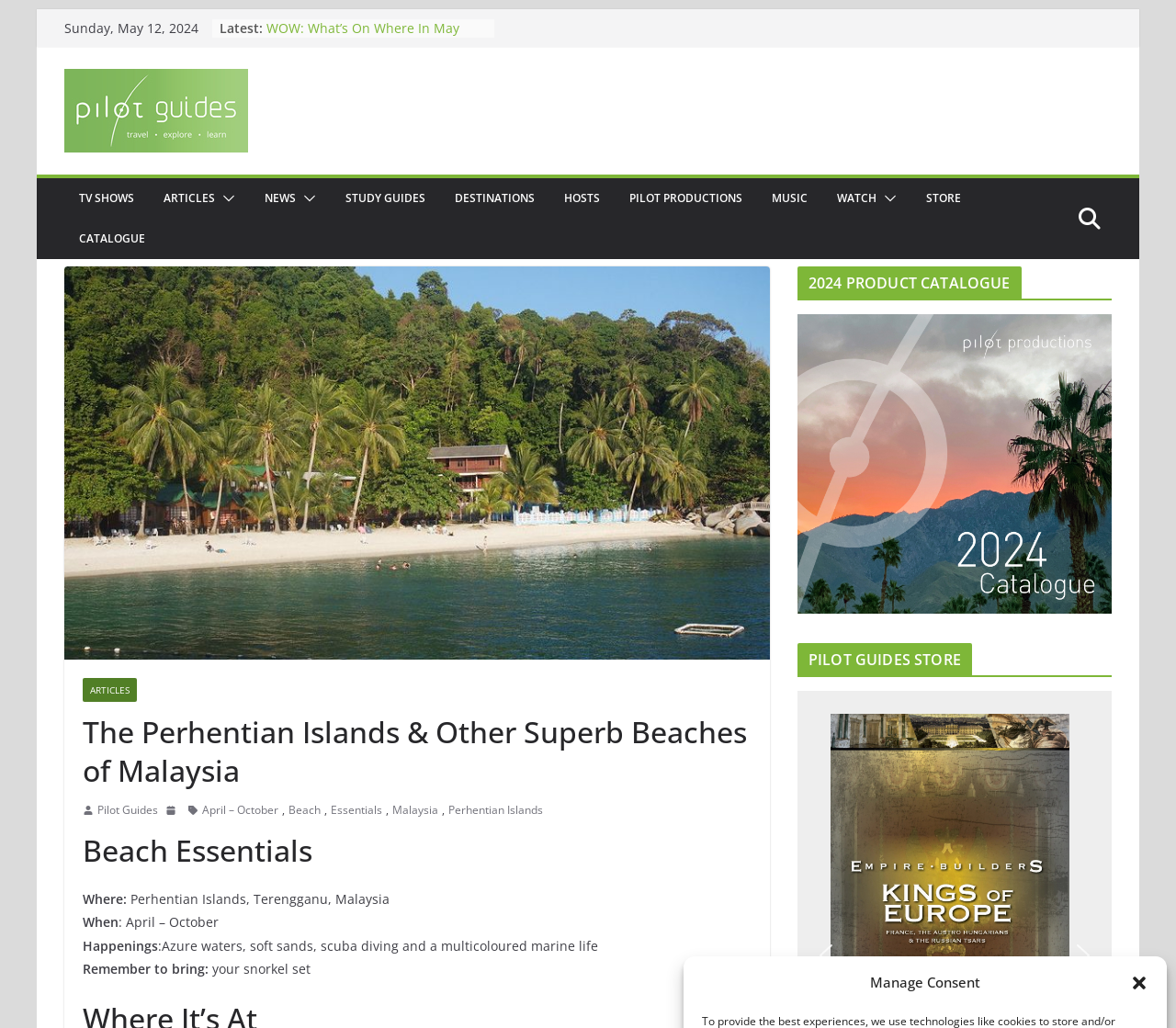Extract the top-level heading from the webpage and provide its text.

The Perhentian Islands & Other Superb Beaches of Malaysia